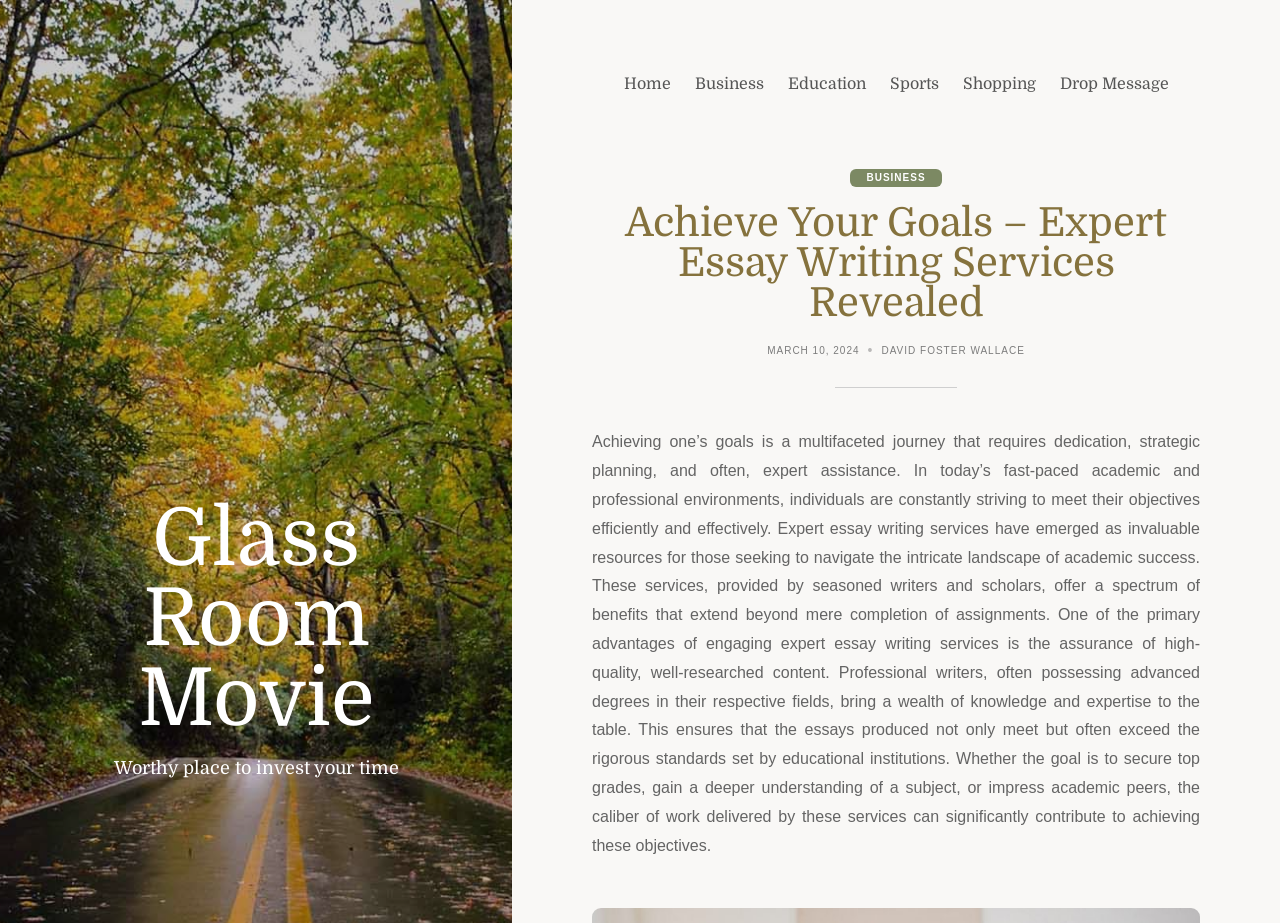What is the purpose of expert essay writing services?
Could you give a comprehensive explanation in response to this question?

The question asks for the purpose of expert essay writing services, which can be inferred from the StaticText element that describes the benefits of these services. According to the text, these services are invaluable resources for those seeking to navigate the intricate landscape of academic success.